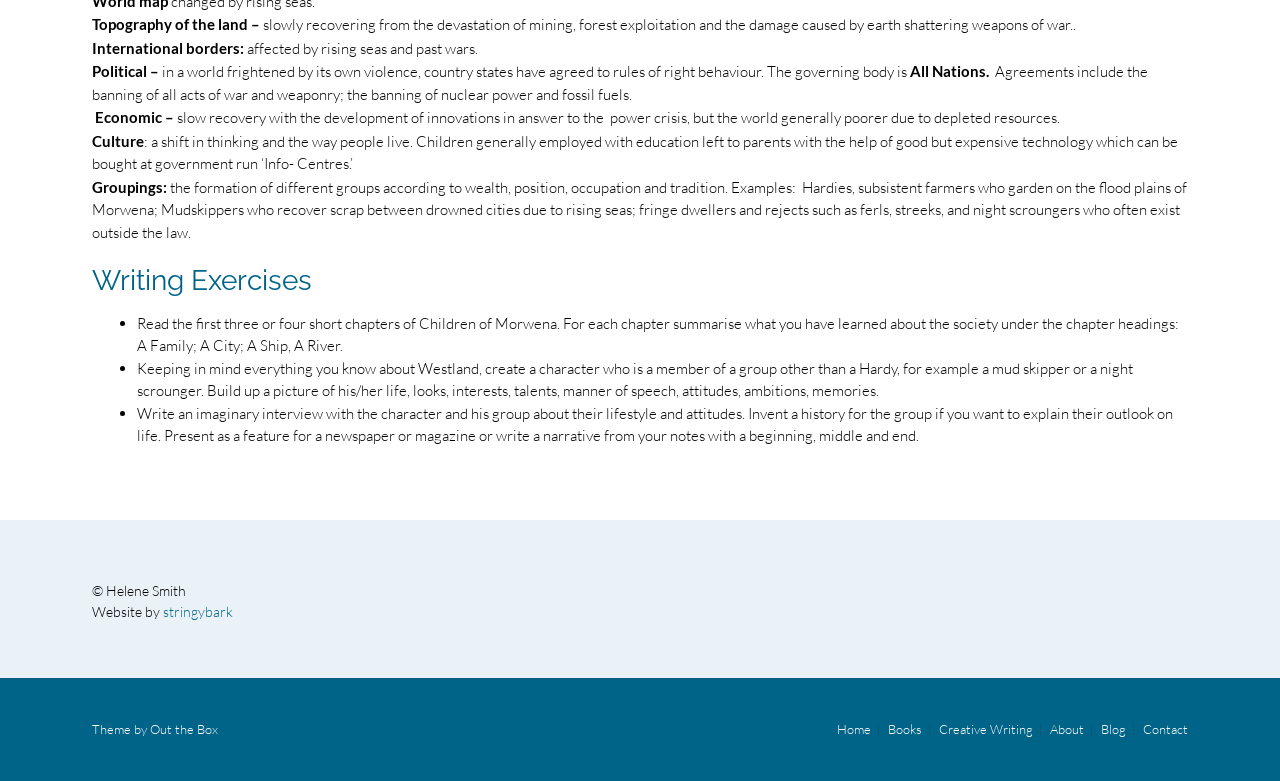Determine the bounding box coordinates of the clickable area required to perform the following instruction: "Click on 'Creative Writing'". The coordinates should be represented as four float numbers between 0 and 1: [left, top, right, bottom].

[0.728, 0.926, 0.812, 0.943]